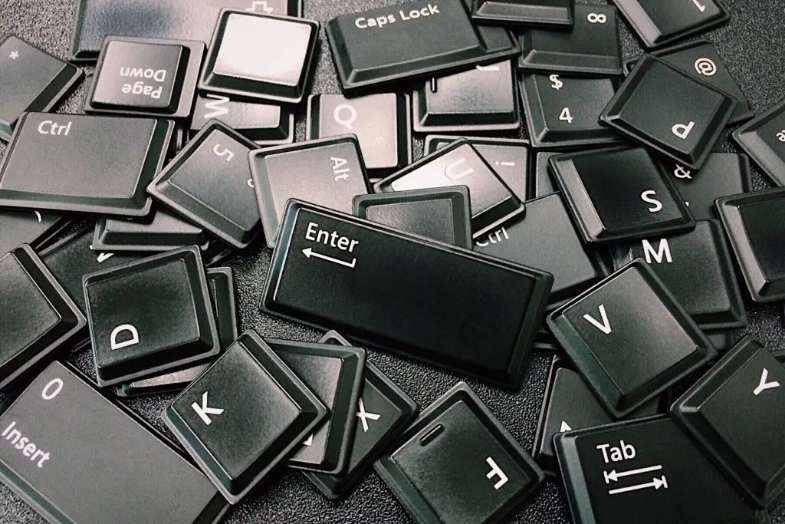Explain in detail what you see in the image.

The image depicts a scattered assortment of laptop keyboard keys, showcasing various shapes and labels. Prominently displayed are keys such as "Enter," "Caps Lock," "Tab," "Ctrl," and others, each featuring distinct text and symbols that indicate their function. The keys vary in size, with the larger "Enter" key standing out among the smaller keys. The background is dark, which contrasts with the glossy black of the keys, enhancing their visibility. This collection represents the components of a laptop keyboard, highlighting the importance of these keys in everyday computing tasks. The arrangement suggests a context where keys may have been removed, possibly for cleaning or replacement, emphasizing the topic of reattaching keyboard keys discussed in the accompanying article.